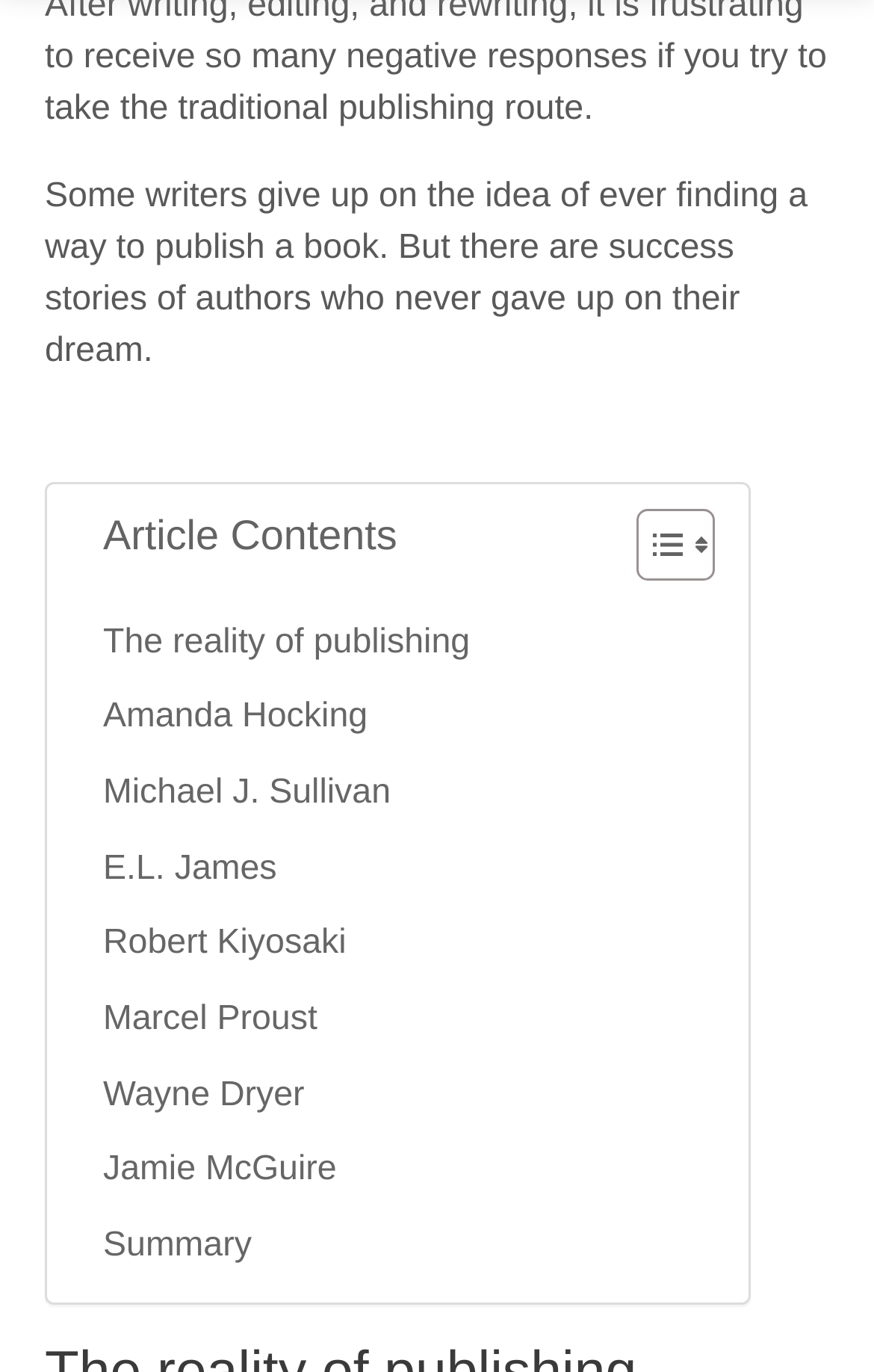What is the topic of the article?
Based on the screenshot, provide a one-word or short-phrase response.

Publishing